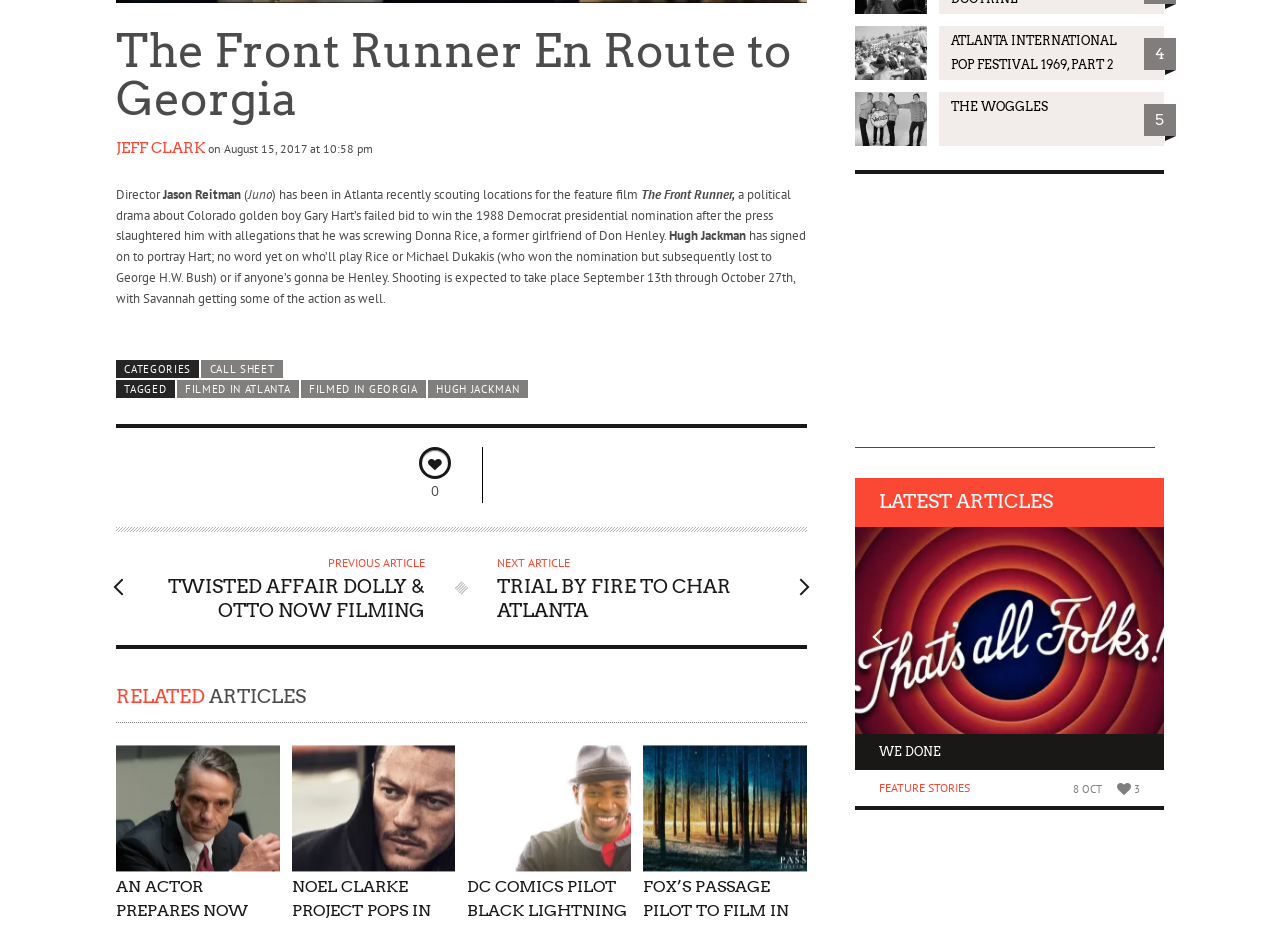Bounding box coordinates are specified in the format (top-left x, top-left y, bottom-right x, bottom-right y). All values are floating point numbers bounded between 0 and 1. Please provide the bounding box coordinate of the region this sentence describes: aria-label="Advertisement" name="aswift_1" title="Advertisement"

[0.668, 0.213, 0.902, 0.483]